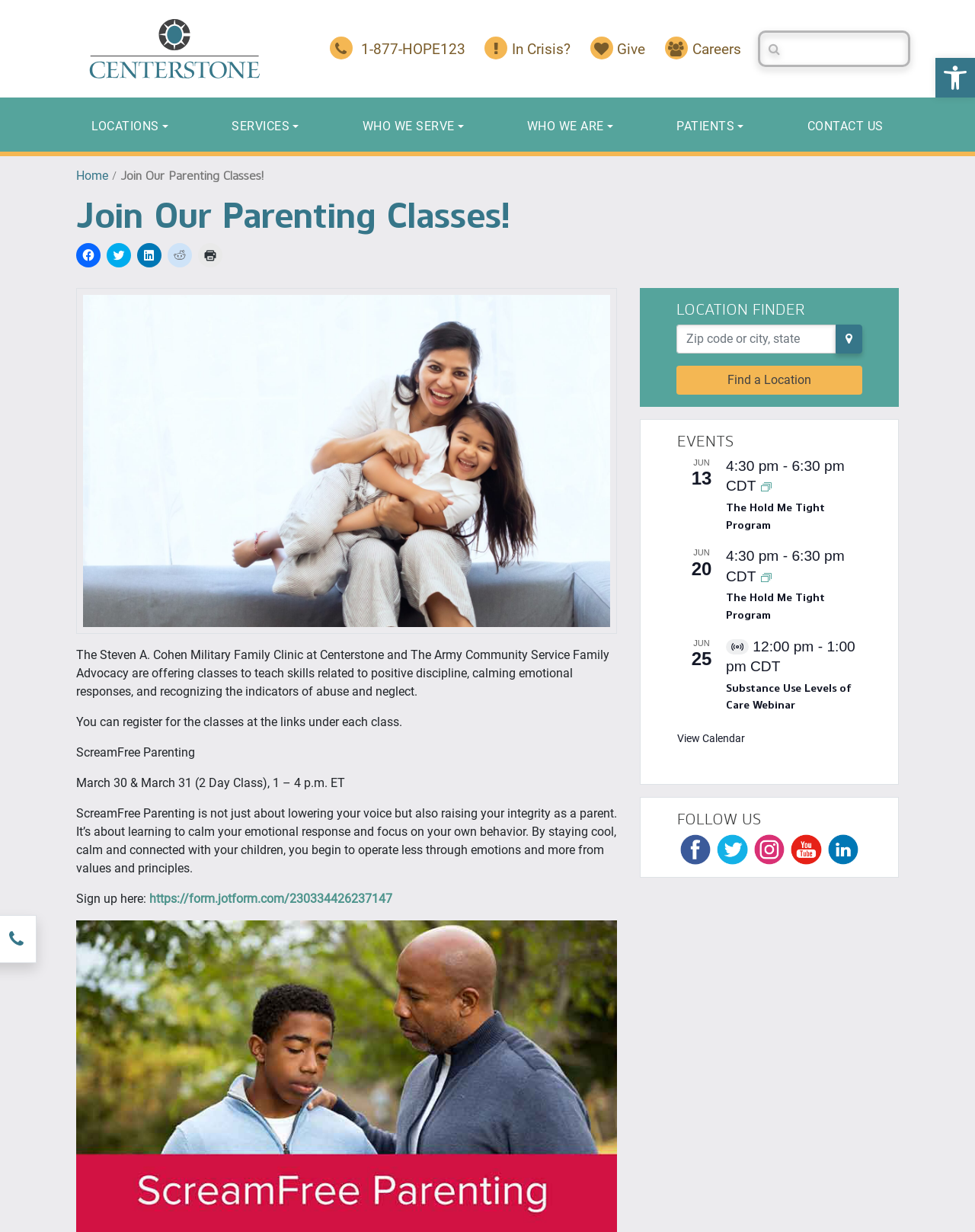Can you specify the bounding box coordinates of the area that needs to be clicked to fulfill the following instruction: "Search for something"?

[0.777, 0.025, 0.934, 0.054]